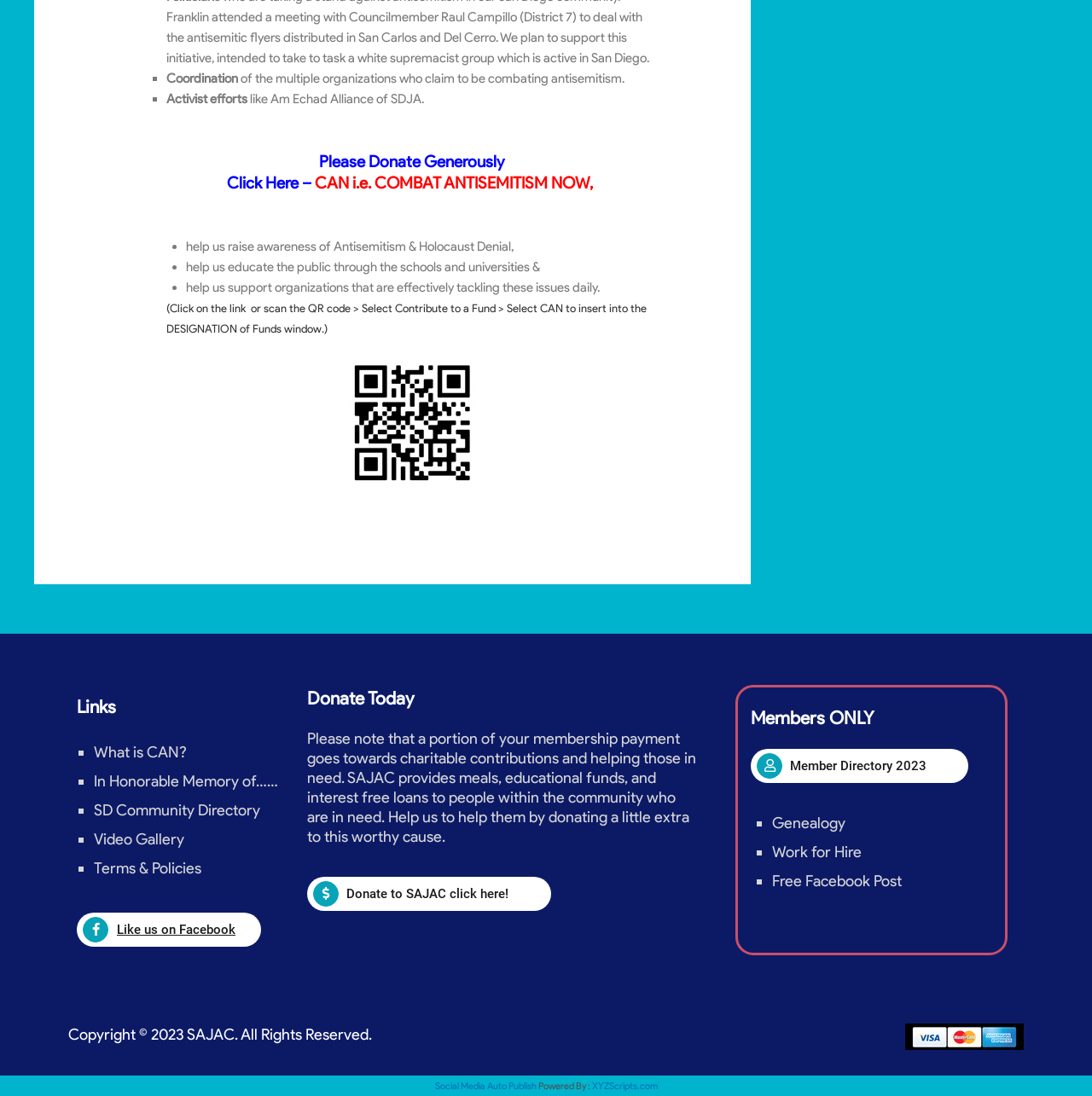Please specify the bounding box coordinates of the area that should be clicked to accomplish the following instruction: "Click on 'Donate to SAJAC click here!'". The coordinates should consist of four float numbers between 0 and 1, i.e., [left, top, right, bottom].

[0.281, 0.8, 0.505, 0.831]